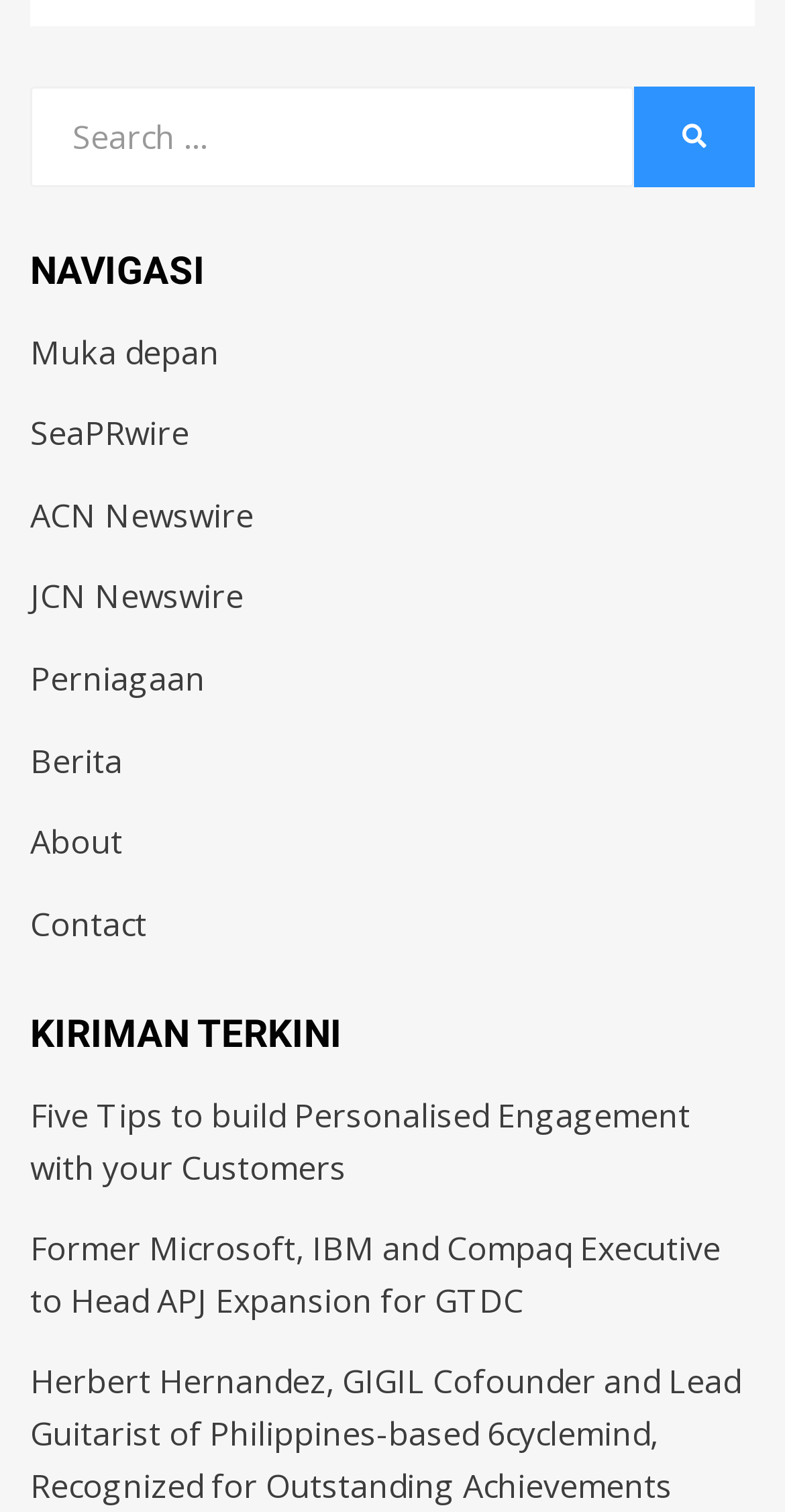Using the information in the image, could you please answer the following question in detail:
How many links are under the 'NAVIGASI' heading?

The 'NAVIGASI' heading is followed by eight links, namely 'Muka depan', 'SeaPRwire', 'ACN Newswire', 'JCN Newswire', 'Perniagaan', 'Berita', 'About', and 'Contact'. These links are likely navigation links to different sections or pages within the website.